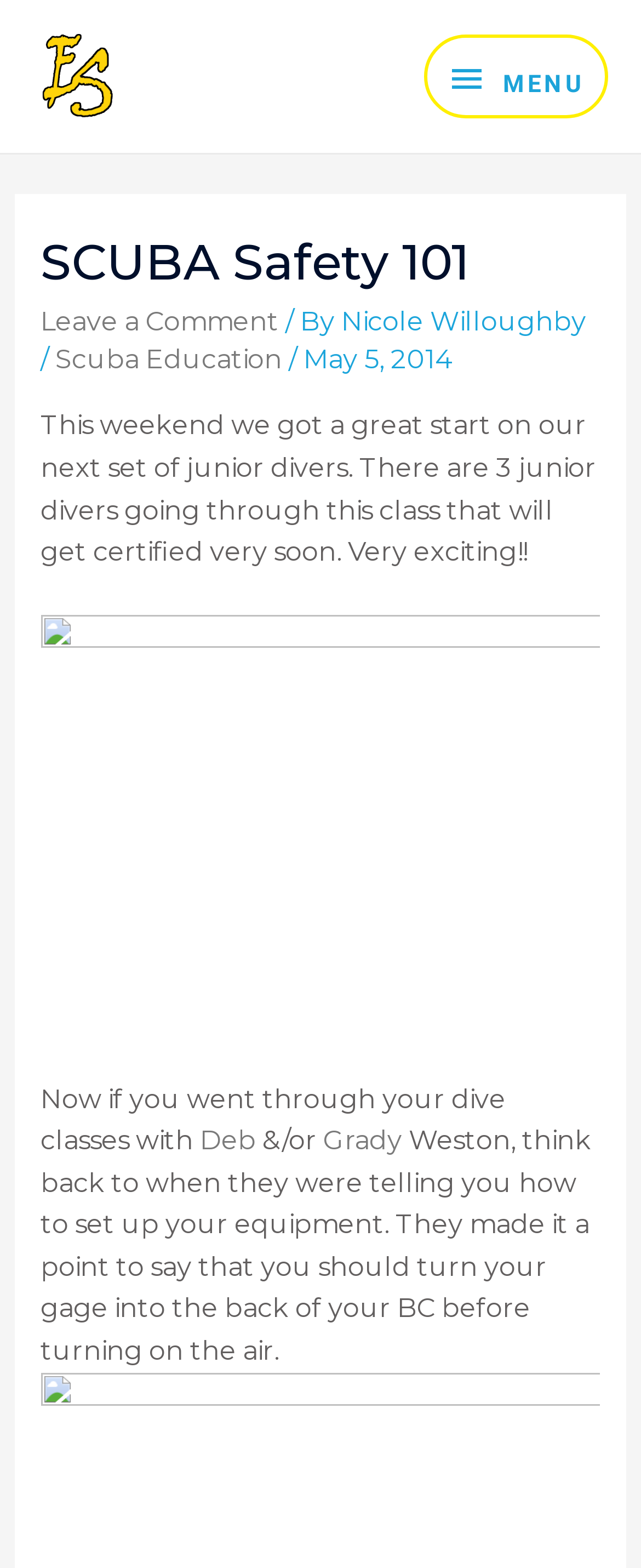Provide an in-depth description of the elements and layout of the webpage.

The webpage is about SCUBA Safety 101, specifically discussing a junior diver certification class. At the top left, there is a link to "Extreme Sports" accompanied by an image with the same name. On the top right, there is a button labeled "MENU" that, when expanded, controls the primary menu.

Below the menu button, there is a header section with the title "SCUBA Safety 101" and a link to "Leave a Comment". The author's name, "Nicole Willoughby", is displayed along with the category "Scuba Education" and the date "May 5, 2014".

The main content of the page is a blog post that discusses the progress of the junior diver certification class. The post mentions that three junior divers are going through the class and will get certified soon, which is very exciting. The author then reminisces about their own dive classes, mentioning instructors Deb and Grady, and recalls a specific lesson about setting up equipment.

There are no other images on the page besides the "Extreme Sports" image at the top. The overall structure of the page is simple, with a clear hierarchy of elements and a focus on the blog post content.